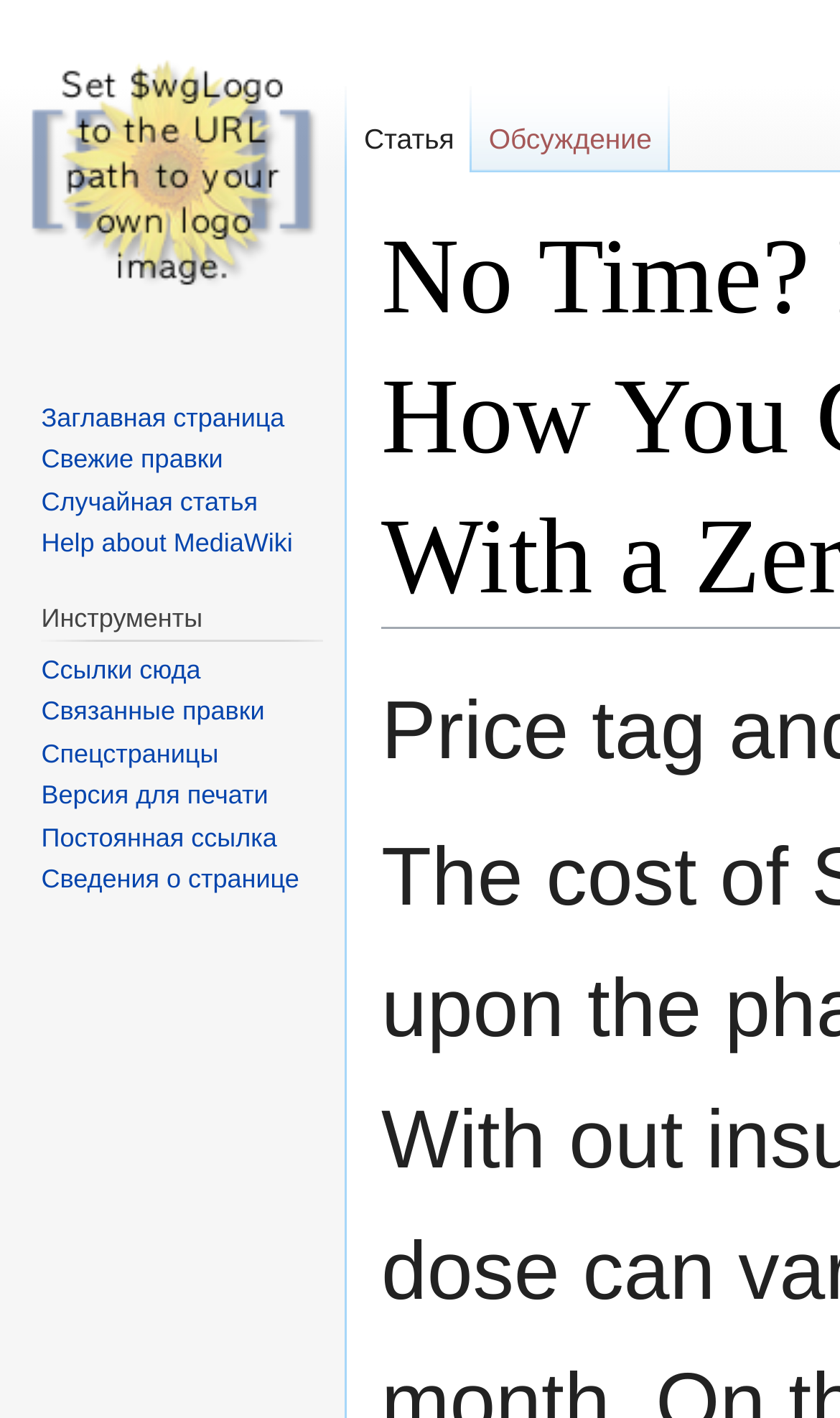Please find and report the bounding box coordinates of the element to click in order to perform the following action: "go to the main page". The coordinates should be expressed as four float numbers between 0 and 1, in the format [left, top, right, bottom].

[0.0, 0.0, 0.41, 0.243]